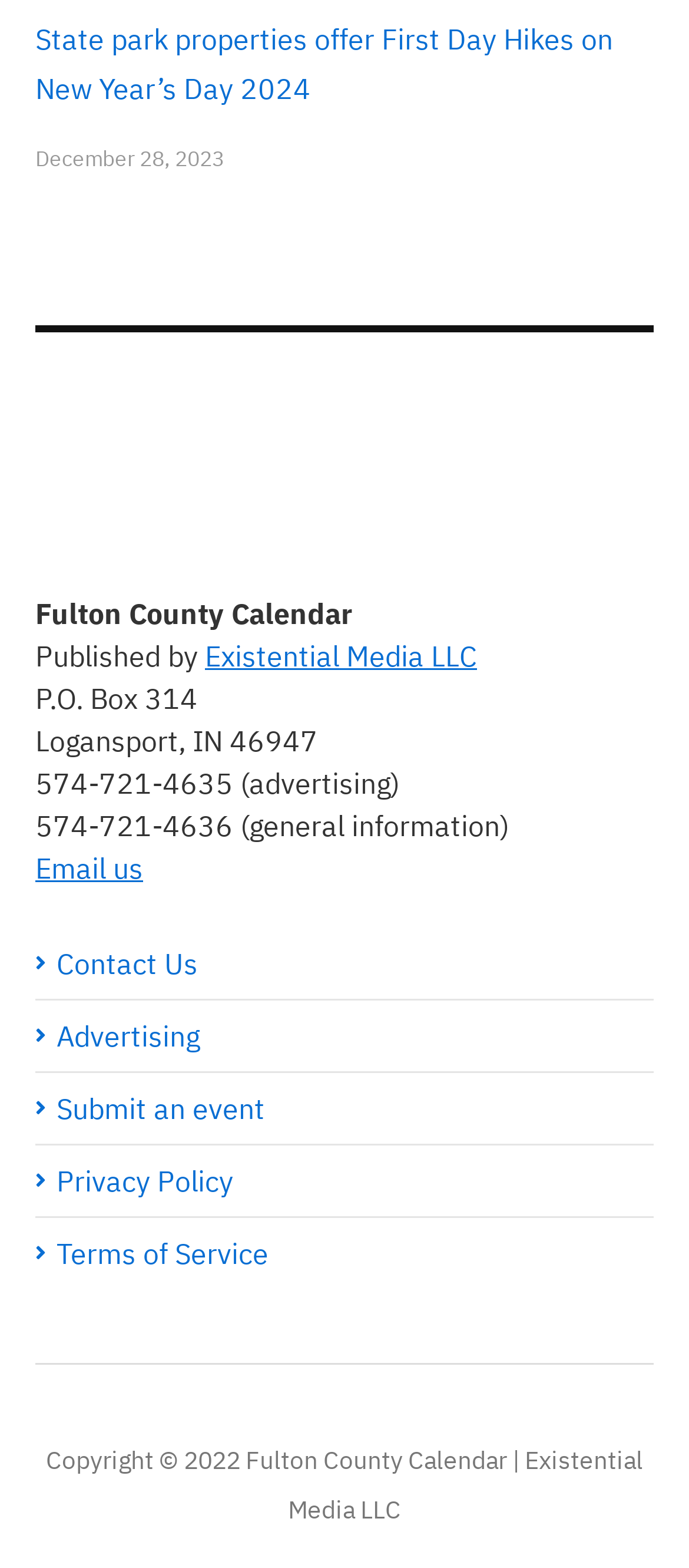Determine the bounding box coordinates of the section to be clicked to follow the instruction: "View First Day Hikes on New Year’s Day 2024". The coordinates should be given as four float numbers between 0 and 1, formatted as [left, top, right, bottom].

[0.051, 0.013, 0.89, 0.067]